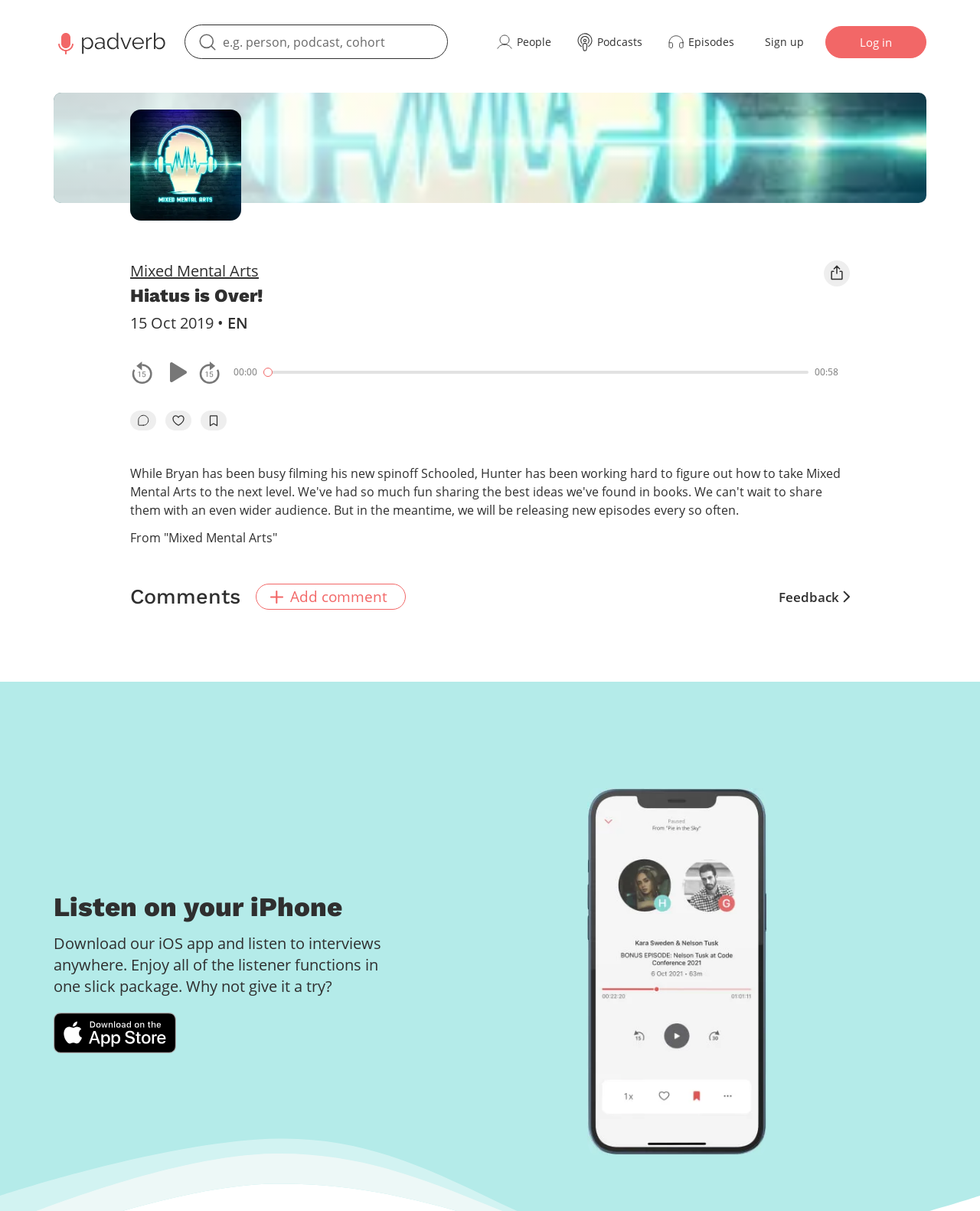Please answer the following question as detailed as possible based on the image: 
What is the name of the podcast?

I inferred this answer by looking at the heading 'Hiatus is Over!' and the link 'Mixed Mental Arts' below it, which suggests that the podcast is called Mixed Mental Arts.